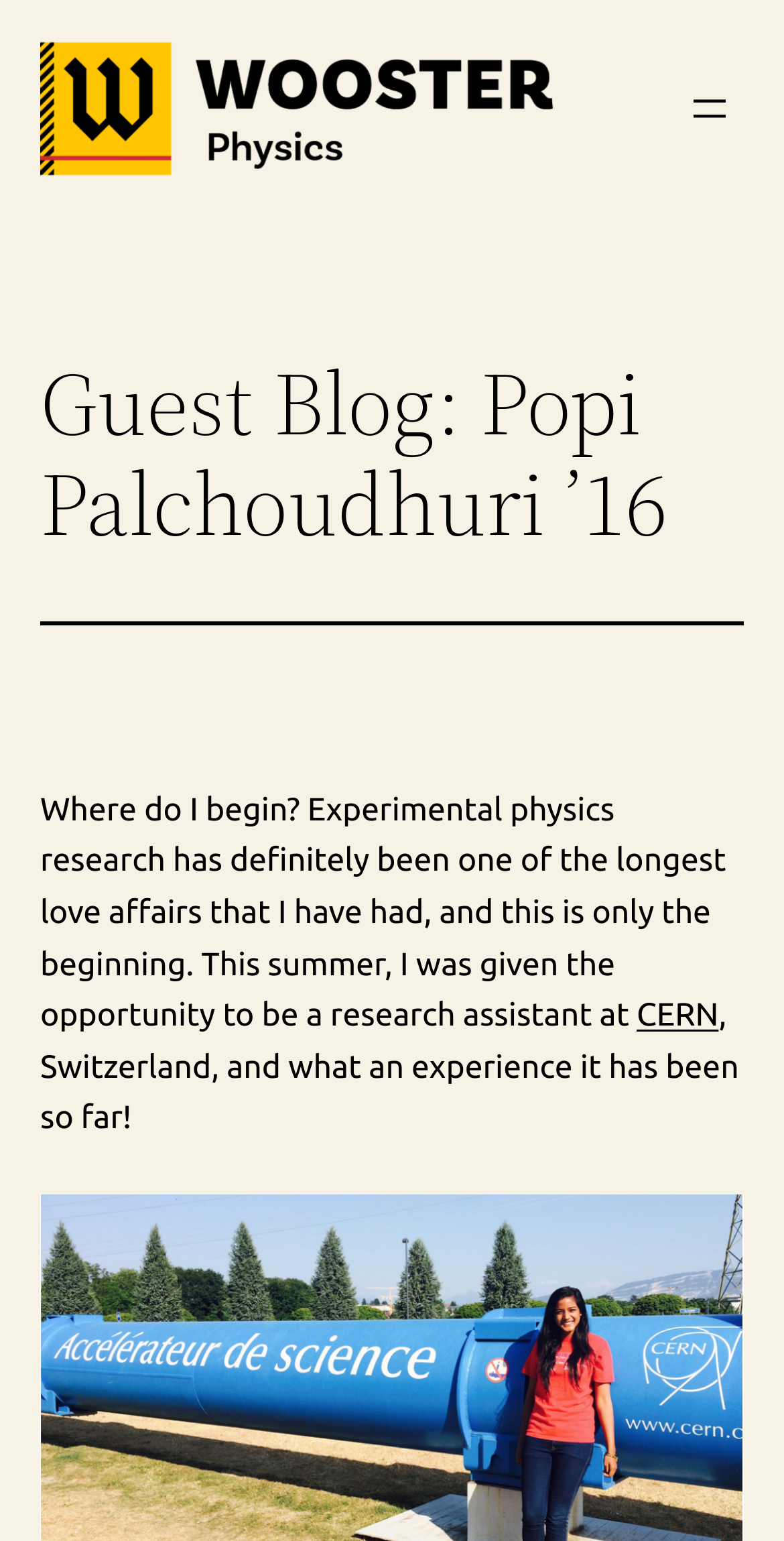What is the name of the department?
Answer the question with a detailed and thorough explanation.

The name of the department can be found in the link element 'Wooster Physics' which is located at the top of the webpage.